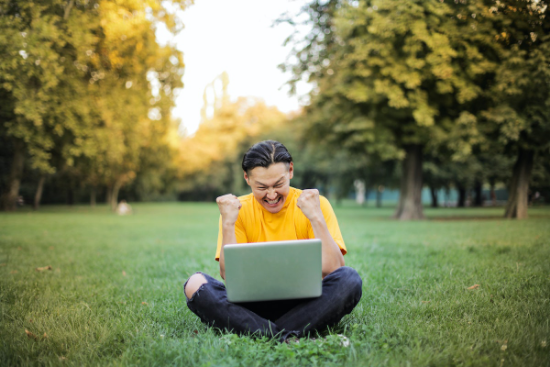What is the man sitting on?
Based on the content of the image, thoroughly explain and answer the question.

The man is sitting cross-legged on a lush green lawn, as described in the caption.